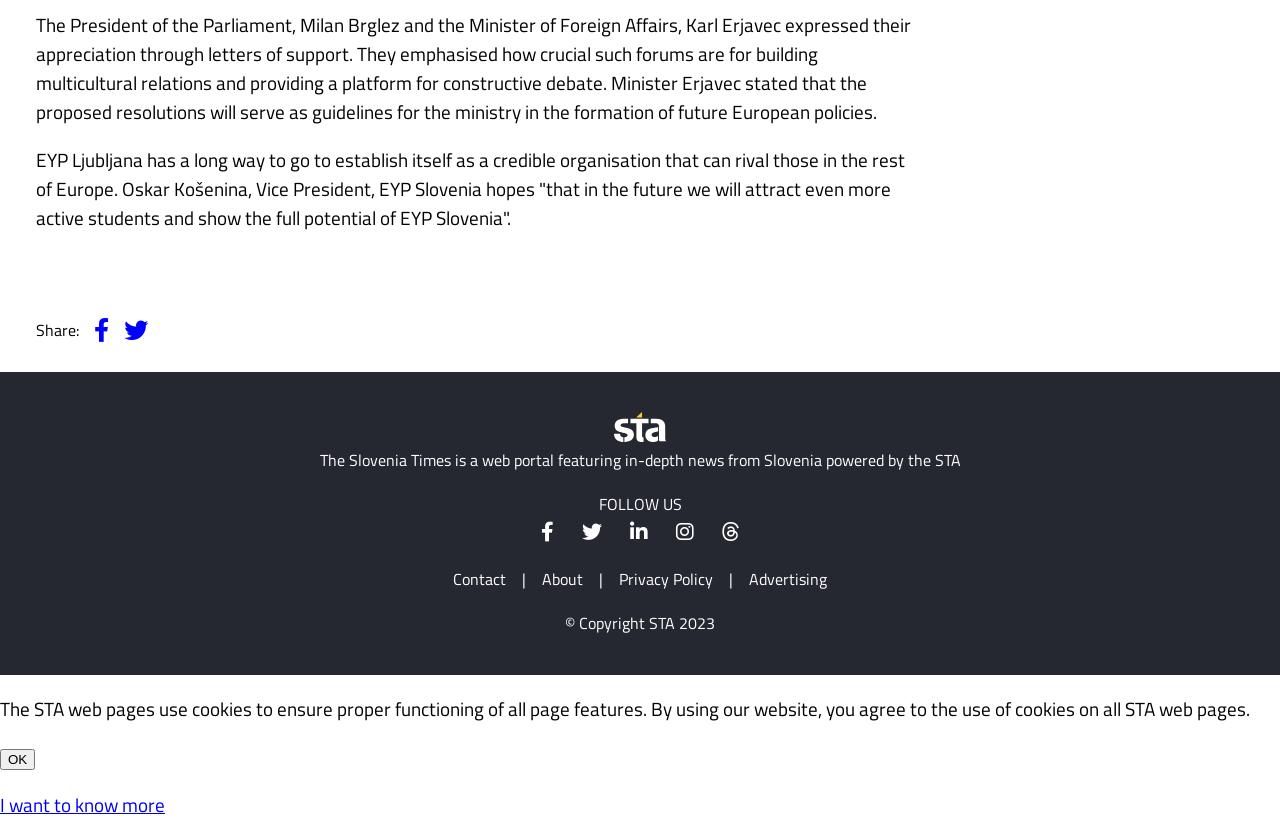How many social media links are available on the webpage?
Using the image as a reference, deliver a detailed and thorough answer to the question.

The webpage has several social media links, including Facebook (), Twitter (), LinkedIn (), Instagram (), and YouTube (). Counting these links, there are 5 social media links available on the webpage.